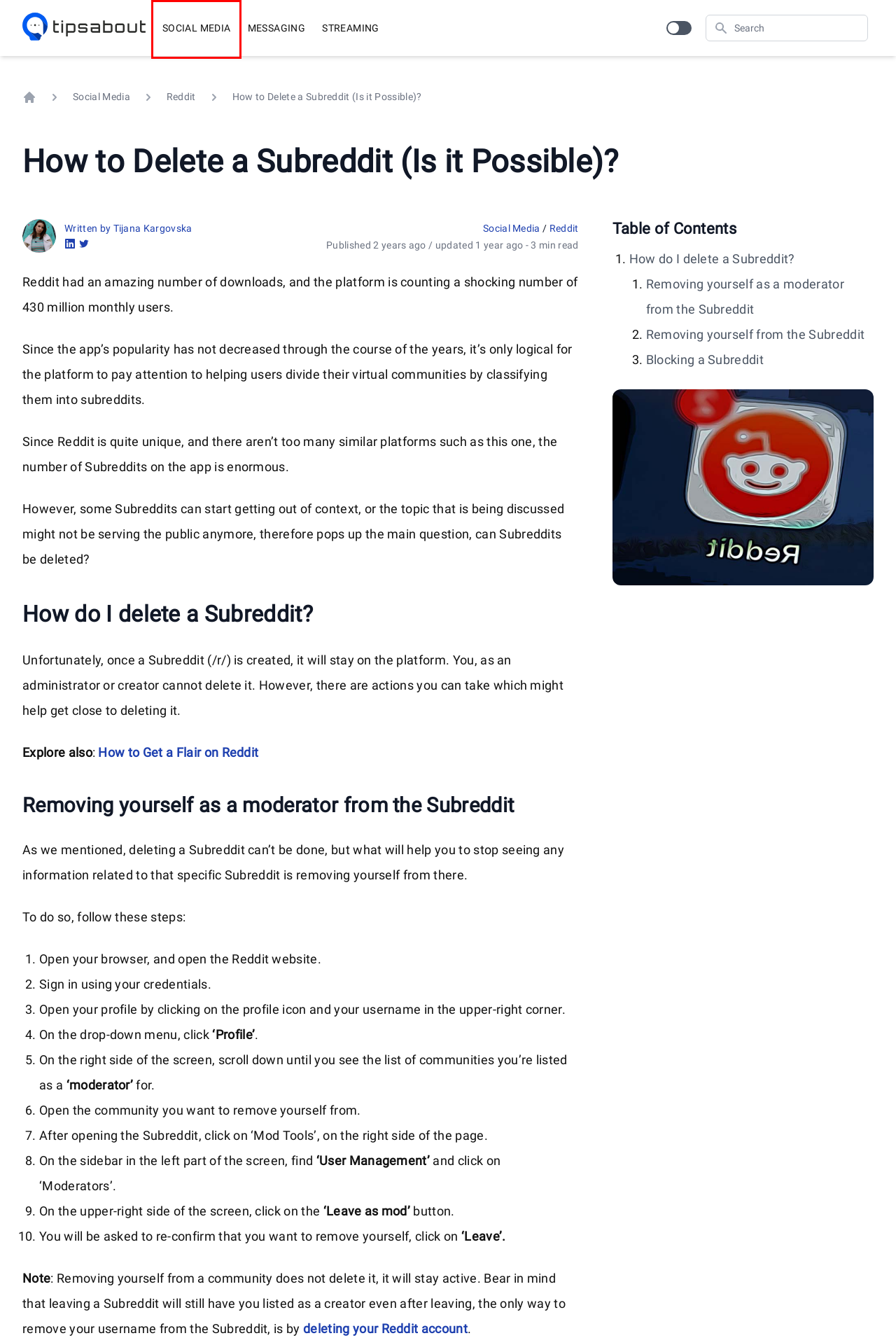You have received a screenshot of a webpage with a red bounding box indicating a UI element. Please determine the most fitting webpage description that matches the new webpage after clicking on the indicated element. The choices are:
A. Social Media - Tipsabout.com
B. Reddit - Tipsabout.com
C. How to Get a Flair on Reddit
D. Tijana Kargovska - Tipsabout.com
E. Streaming - Tipsabout.com
F. Messaging - Tipsabout.com
G. Tipsabout.com
H. Privacy Policy -Tipsabout.com

A